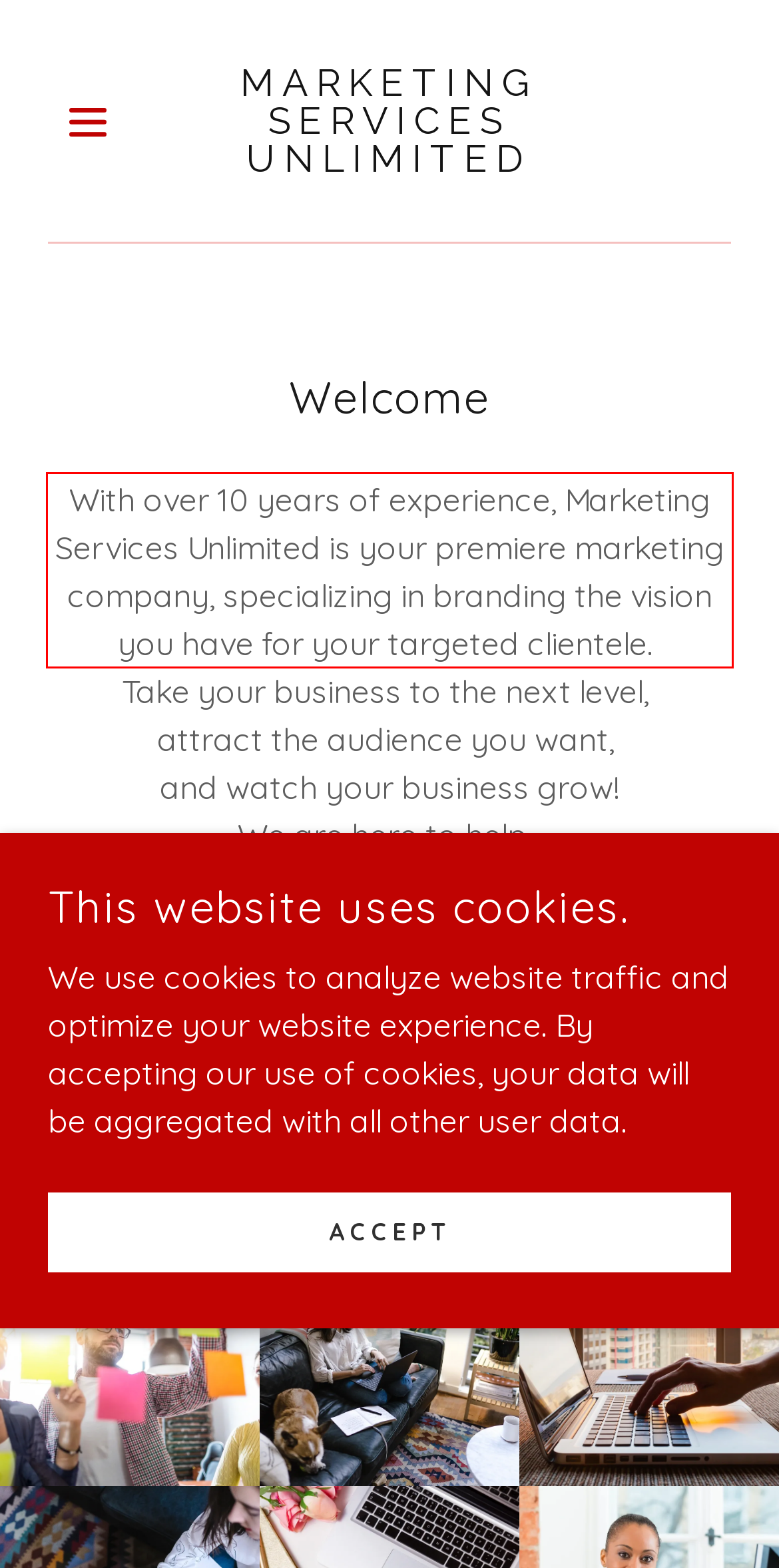Examine the webpage screenshot, find the red bounding box, and extract the text content within this marked area.

With over 10 years of experience, Marketing Services Unlimited is your premiere marketing company, specializing in branding the vision you have for your targeted clientele.